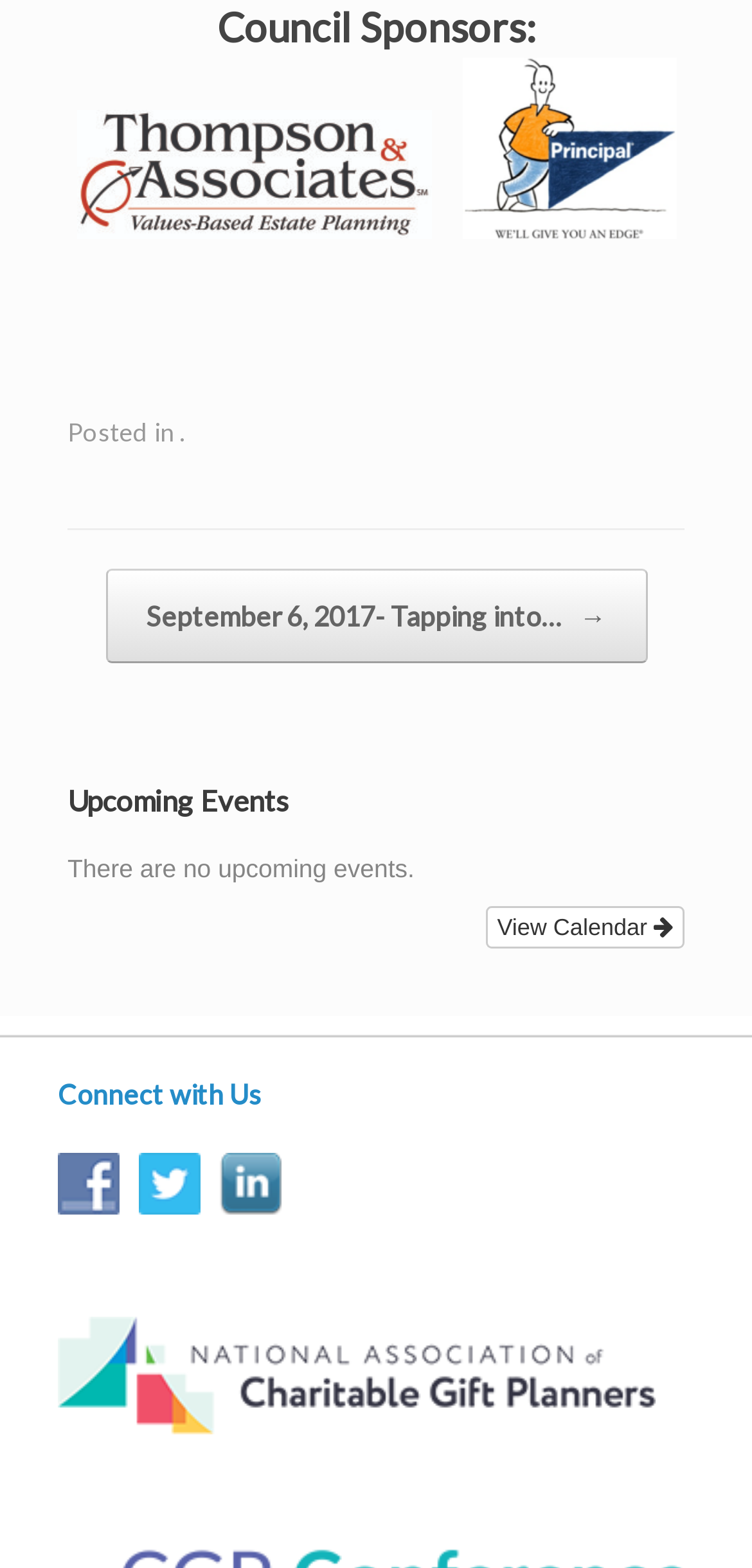Provide a brief response to the question below using a single word or phrase: 
How many social media platforms are available to follow?

3